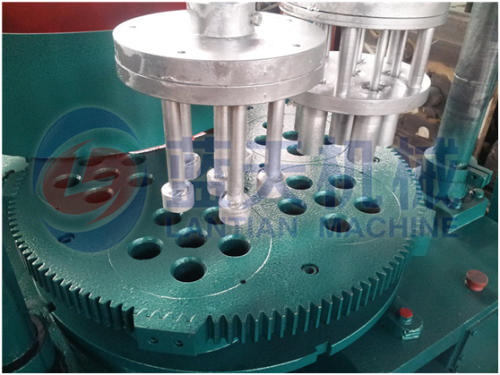Provide an in-depth description of the image you see.

The image showcases a Coal Charcoal Briquette Machine designed for hydraulic operation. In the foreground, the machine features a circular pressing mechanism with multiple cylindrical molds, which are positioned precisely to shape the charcoal briquettes. The structure is robust, with metal components highlighting its industrial design. The upper part of the machine includes pressing pistons that appear aligned over the molds, ready to exert pressure.

This hydraulic briquette machine is structured for efficiency and durability, capable of producing high-quality briquettes from various raw materials. It's equipped with intricate parts including a PLC electric control cabinet and hydraulic cylinders, enabling adjustments for pressure and height according to specific requirements. The machine exemplifies advanced engineering, promising improved output for users looking to create BBQ charcoal that meets varied density and strength specifications. Overall, it’s tailored for both manual and automatic operations, making it versatile for different production environments.